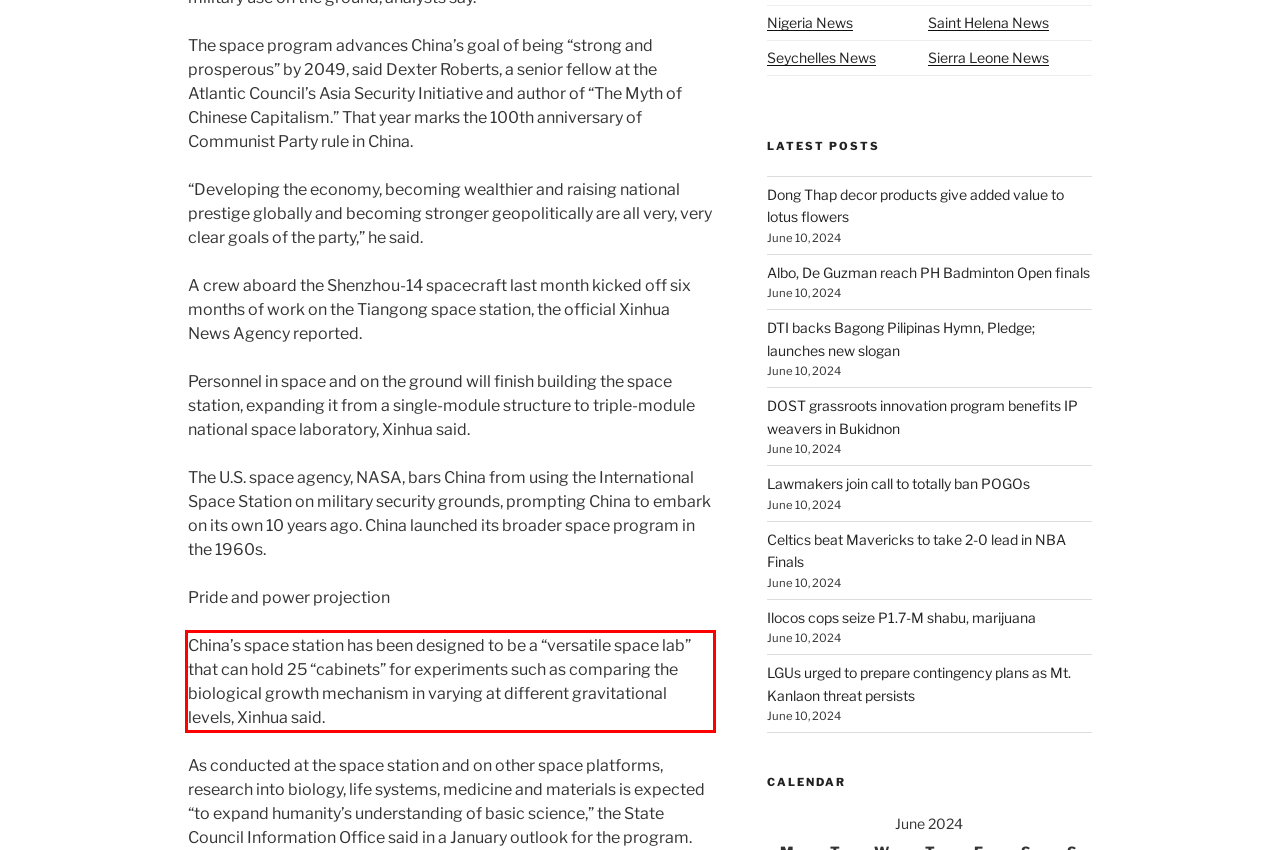Using the provided webpage screenshot, identify and read the text within the red rectangle bounding box.

China’s space station has been designed to be a “versatile space lab” that can hold 25 “cabinets” for experiments such as comparing the biological growth mechanism in varying at different gravitational levels, Xinhua said.